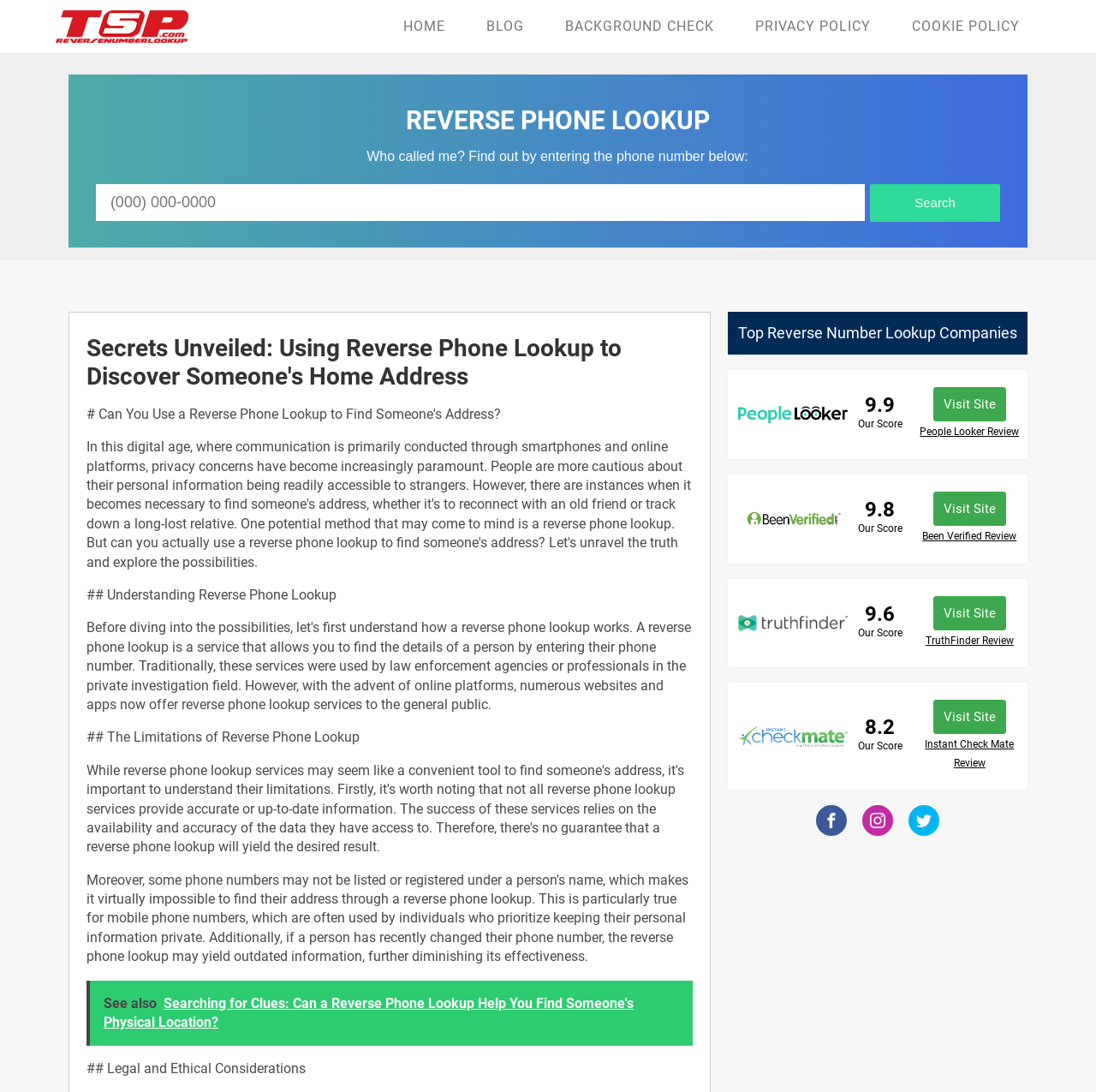Identify the bounding box coordinates of the area that should be clicked in order to complete the given instruction: "Search for a phone number". The bounding box coordinates should be four float numbers between 0 and 1, i.e., [left, top, right, bottom].

[0.088, 0.169, 0.789, 0.203]